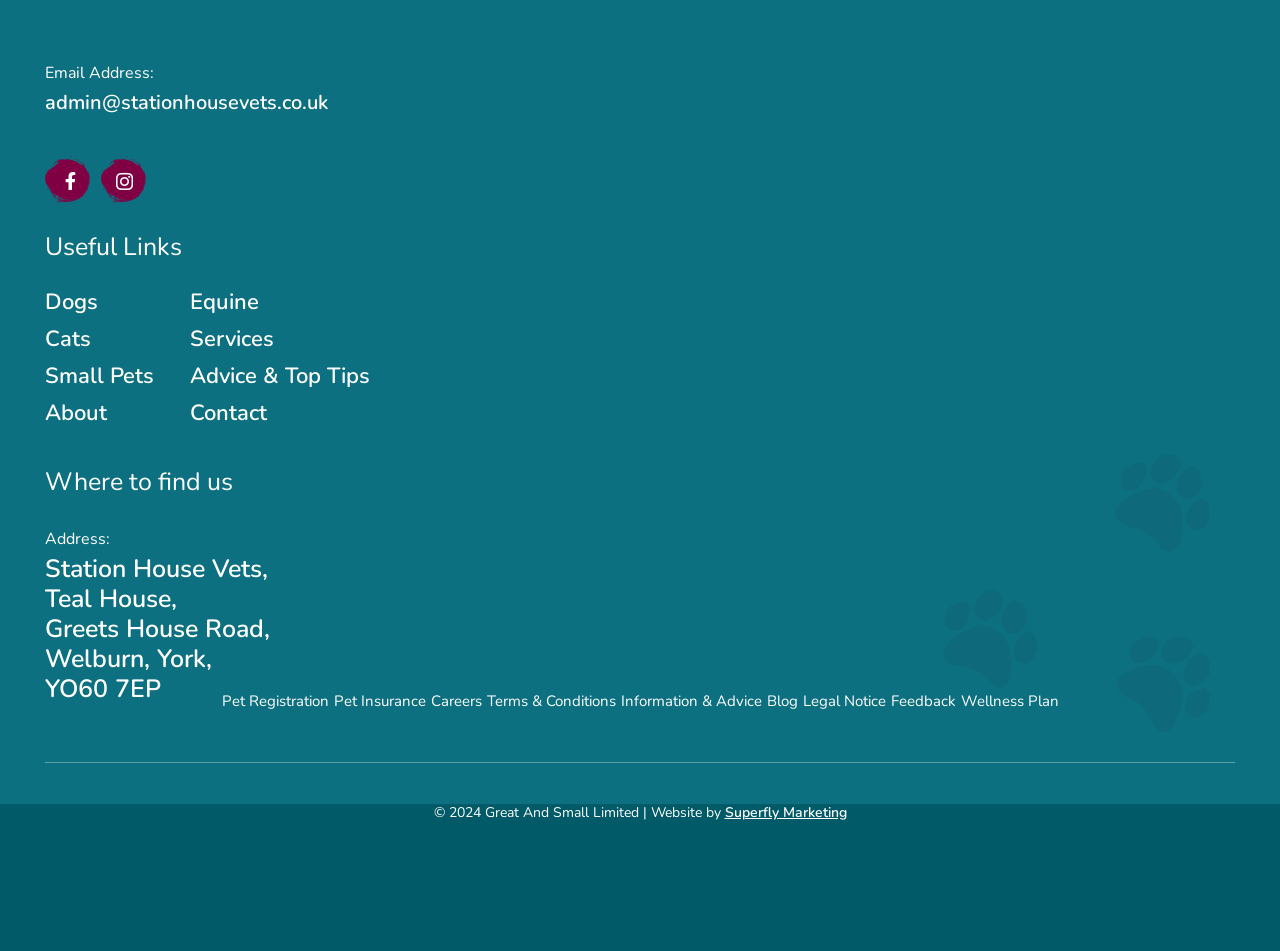Locate the bounding box coordinates of the area that needs to be clicked to fulfill the following instruction: "Get pet registration". The coordinates should be in the format of four float numbers between 0 and 1, namely [left, top, right, bottom].

[0.173, 0.726, 0.257, 0.747]